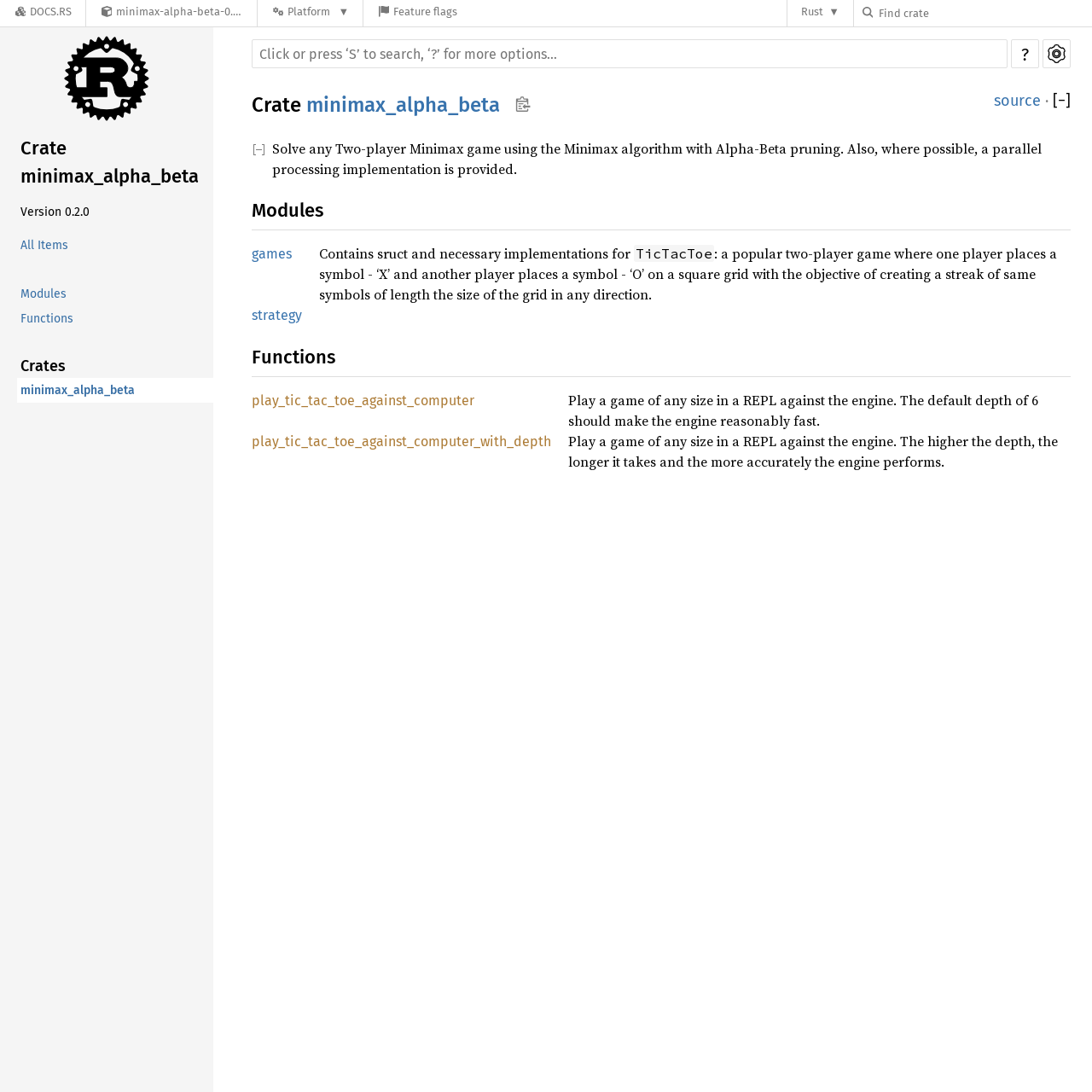Determine the bounding box coordinates of the element that should be clicked to execute the following command: "Click on the logo".

[0.0, 0.033, 0.195, 0.111]